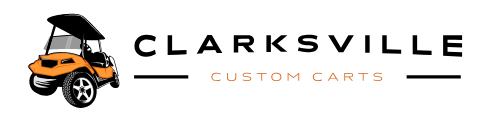What does the logo symbolize?
Carefully examine the image and provide a detailed answer to the question.

The design effectively combines modern typography with a graphic representation of the cart, symbolizing the brand's focus on custom and high-performance golf vehicles, which is the core business of Clarksville Custom Carts.